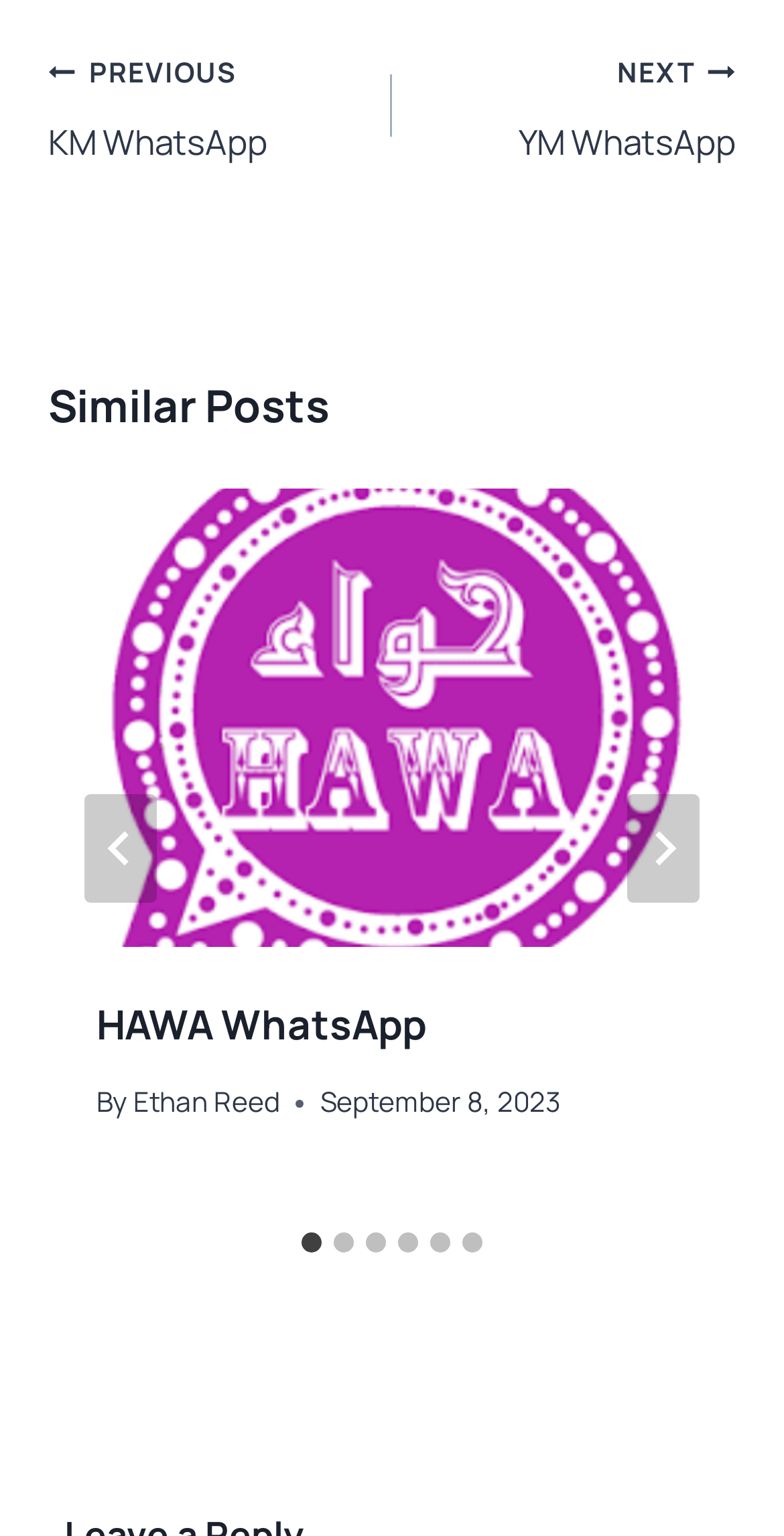Please locate the bounding box coordinates for the element that should be clicked to achieve the following instruction: "Go to last slide". Ensure the coordinates are given as four float numbers between 0 and 1, i.e., [left, top, right, bottom].

[0.108, 0.517, 0.2, 0.588]